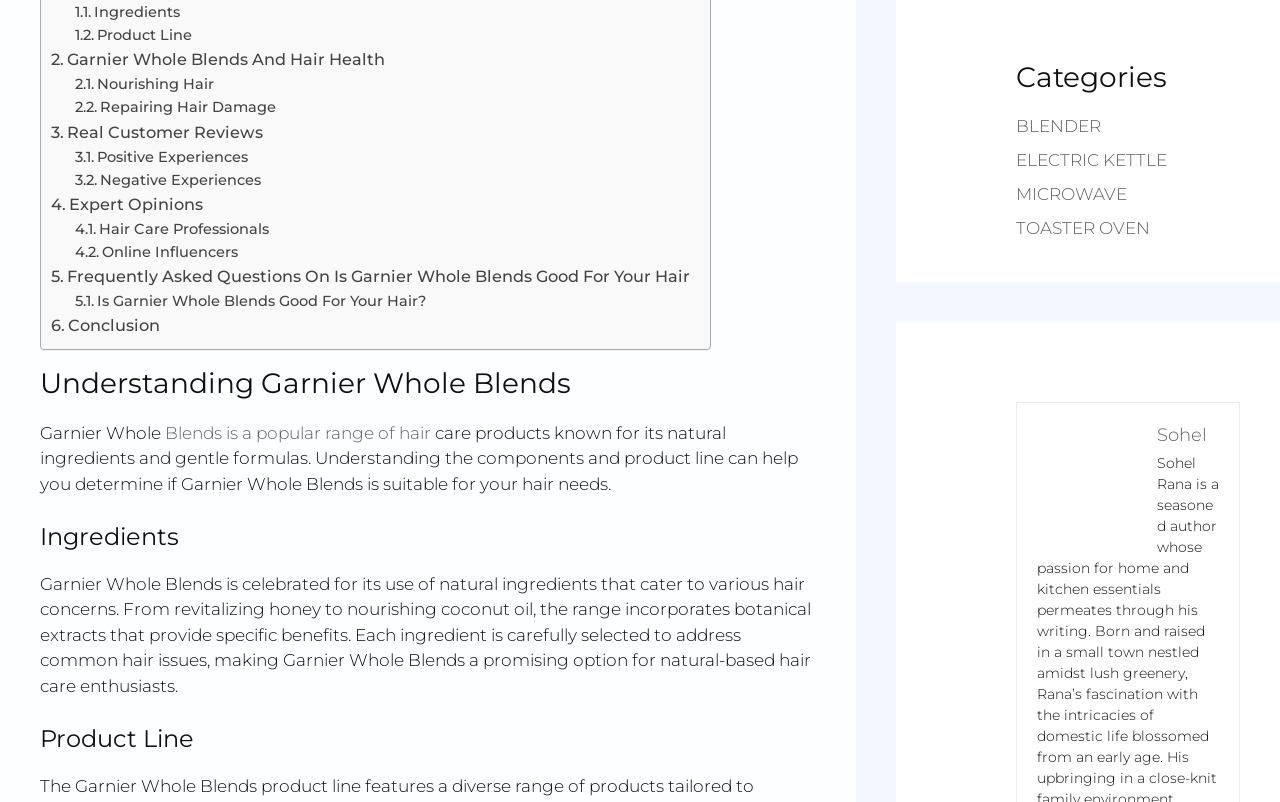Provide a short answer to the following question with just one word or phrase: What is the topic of the heading 'Understanding Garnier Whole Blends'?

Garnier Whole Blends